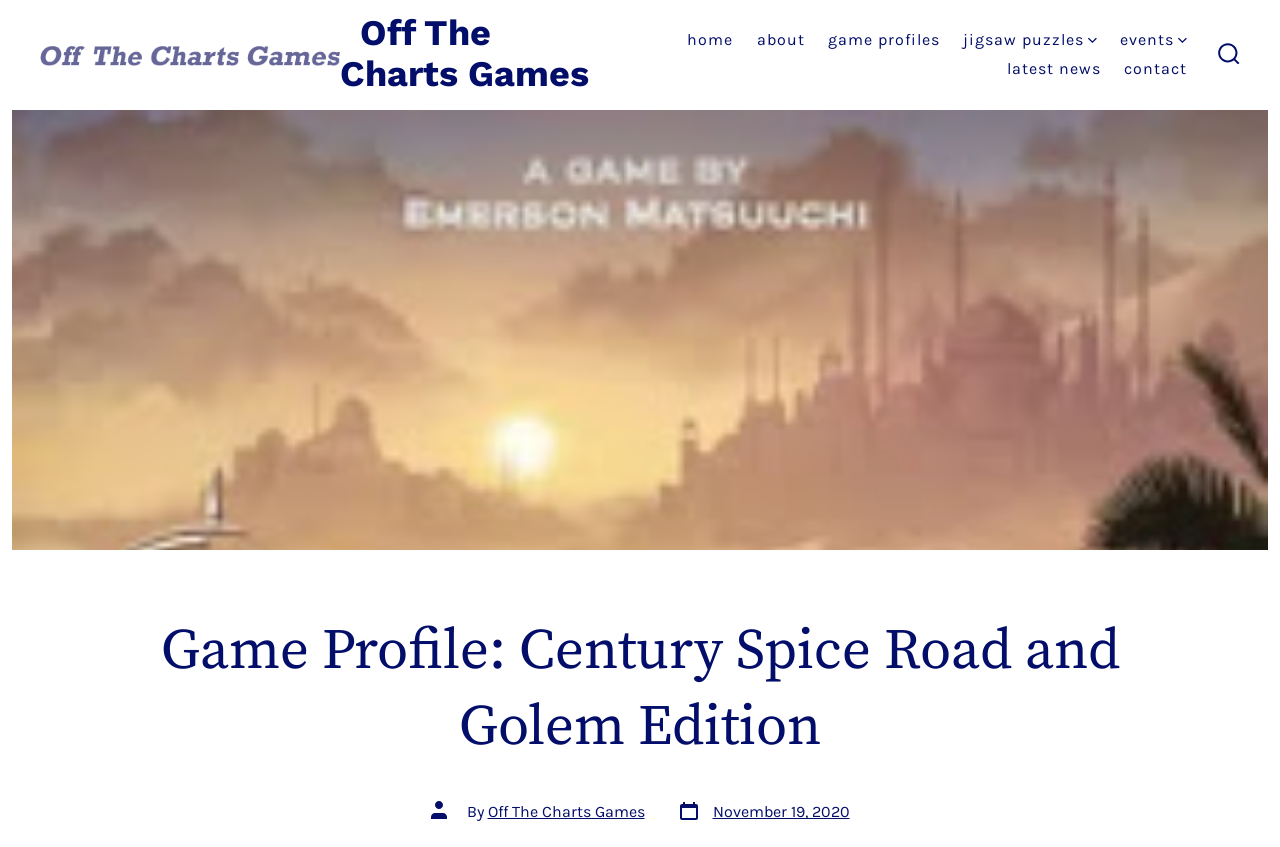What is the author of the post? Using the information from the screenshot, answer with a single word or phrase.

Off The Charts Games